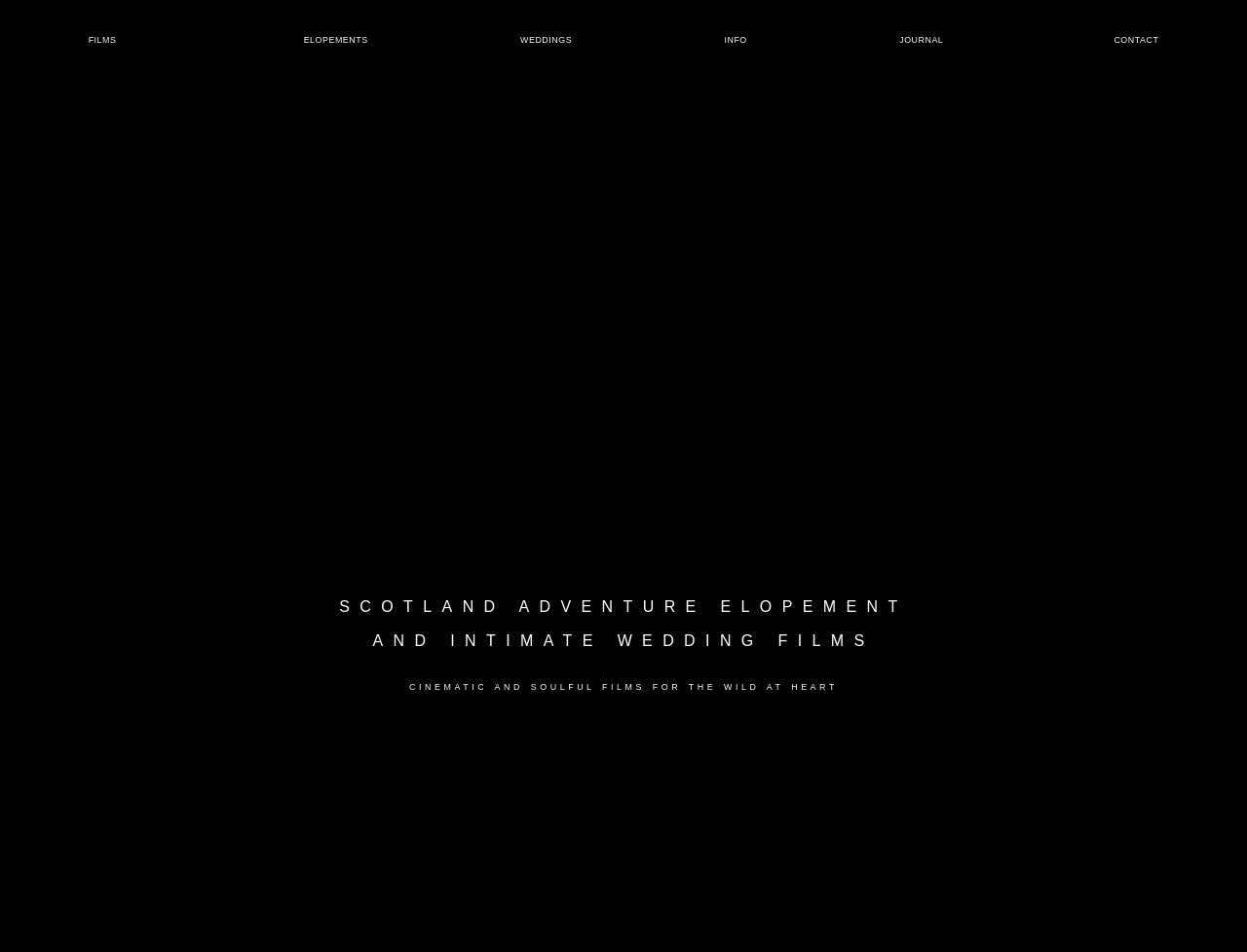Identify the bounding box for the UI element that is described as follows: "ABOUT".

[0.577, 0.105, 0.603, 0.118]